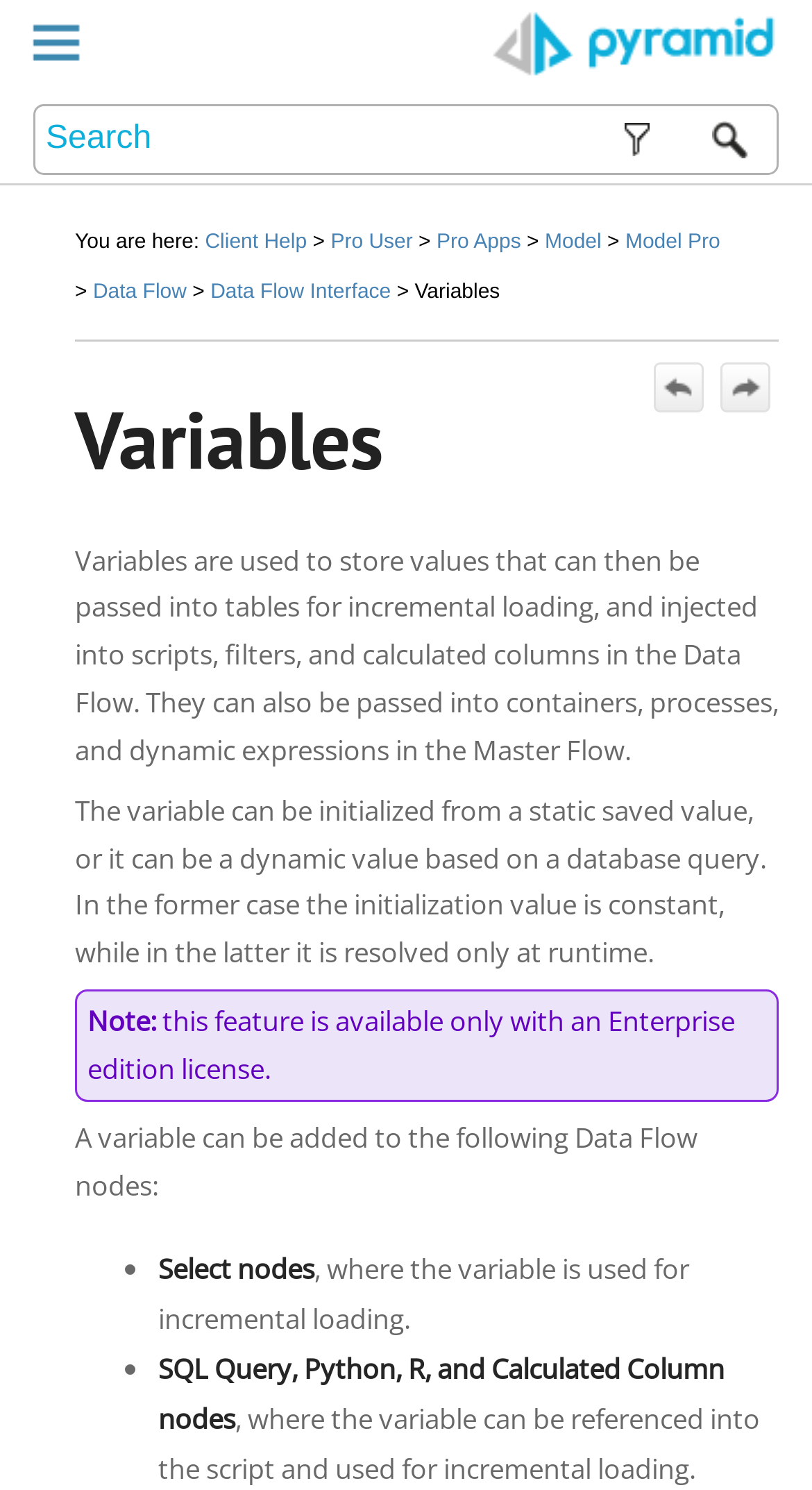Locate the bounding box coordinates of the clickable area to execute the instruction: "Click on next topic". Provide the coordinates as four float numbers between 0 and 1, represented as [left, top, right, bottom].

[0.887, 0.243, 0.949, 0.277]